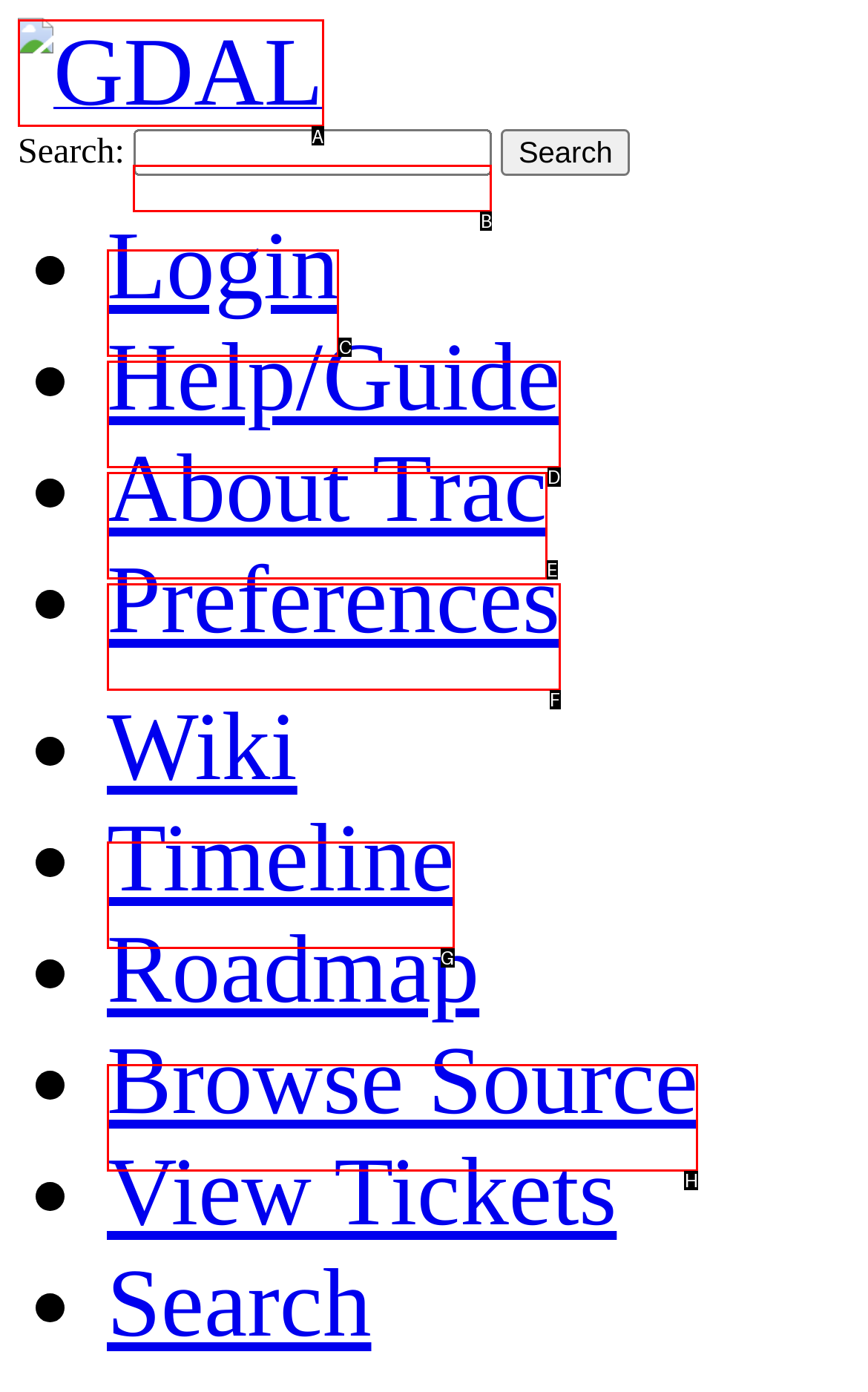Determine the letter of the element you should click to carry out the task: Click on GDAL
Answer with the letter from the given choices.

A